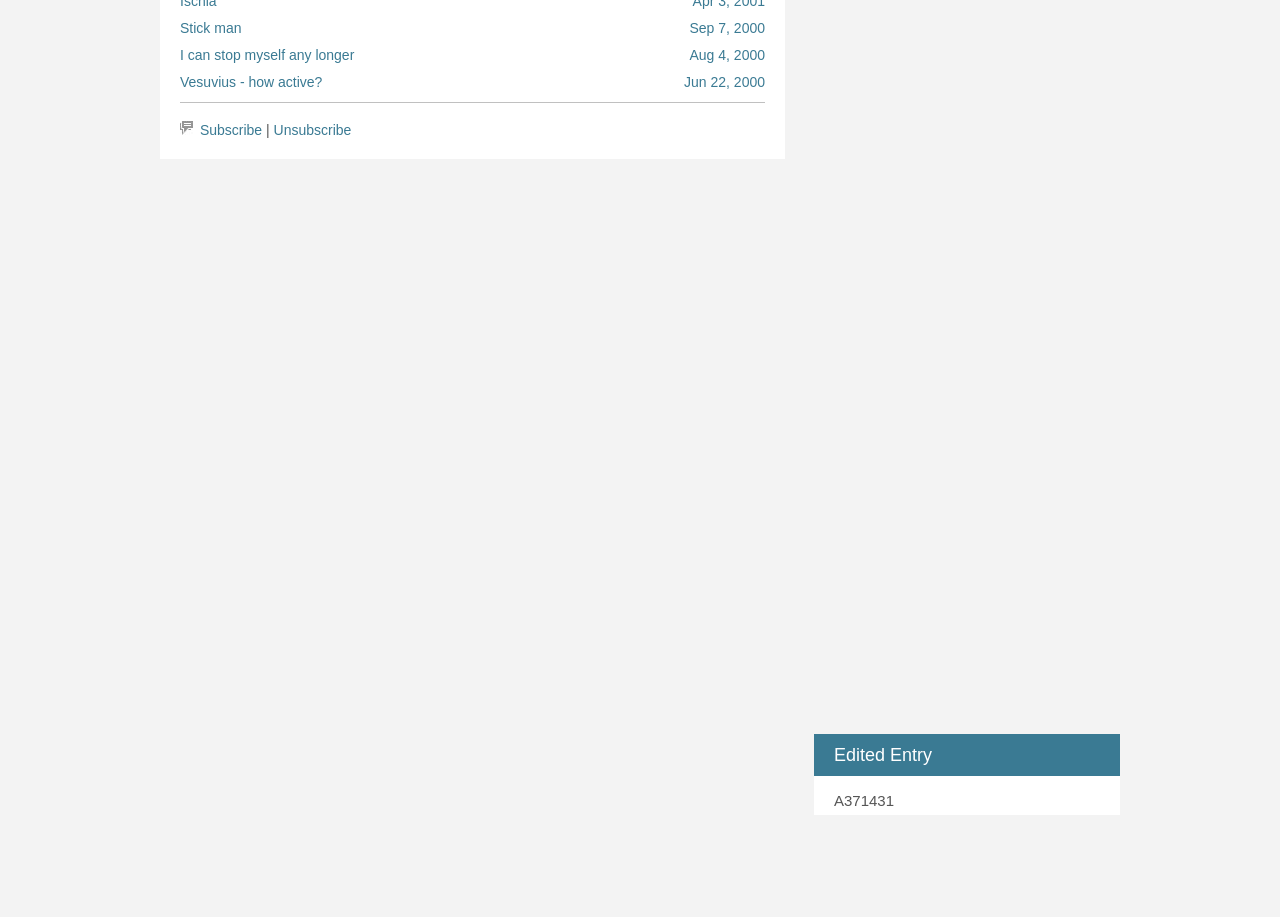What is the date of the first link on the page?
Based on the image, give a concise answer in the form of a single word or short phrase.

Sep 7, 2000